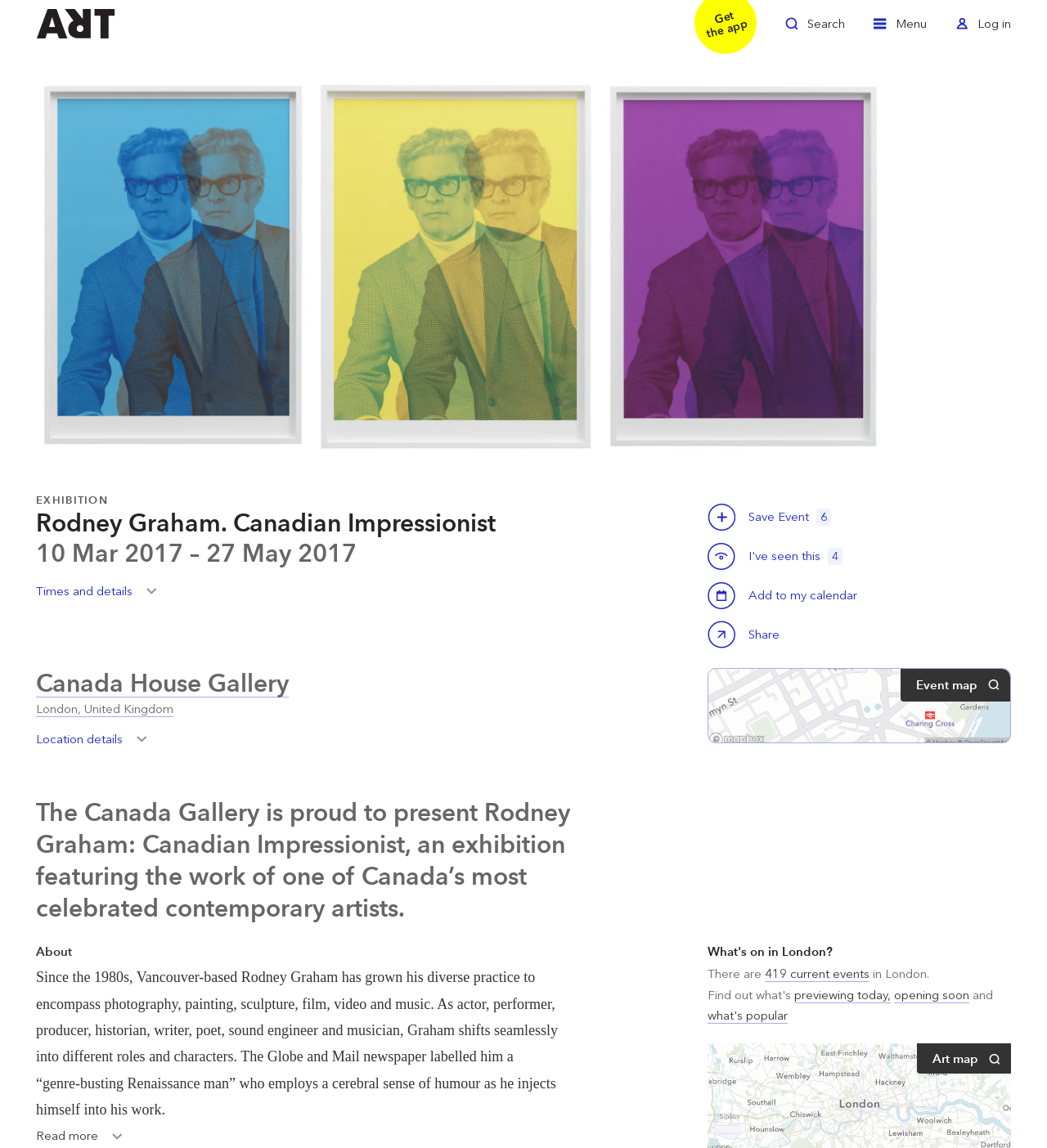Given the webpage screenshot and the description, determine the bounding box coordinates (top-left x, top-left y, bottom-right x, bottom-right y) that define the location of the UI element matching this description: Canada House Gallery

[0.034, 0.582, 0.276, 0.608]